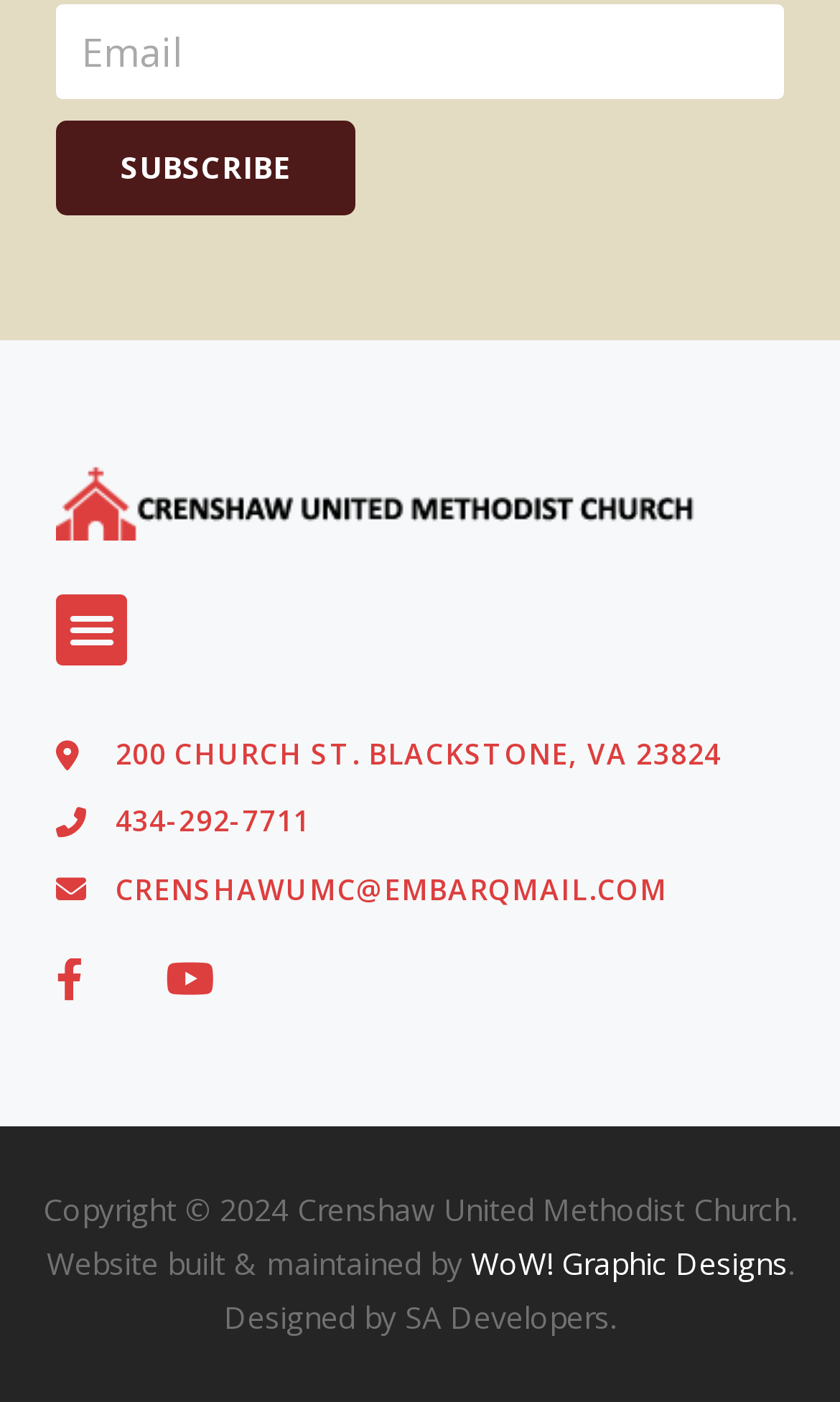Identify the bounding box coordinates of the area that should be clicked in order to complete the given instruction: "View contact information". The bounding box coordinates should be four float numbers between 0 and 1, i.e., [left, top, right, bottom].

[0.067, 0.521, 0.933, 0.557]